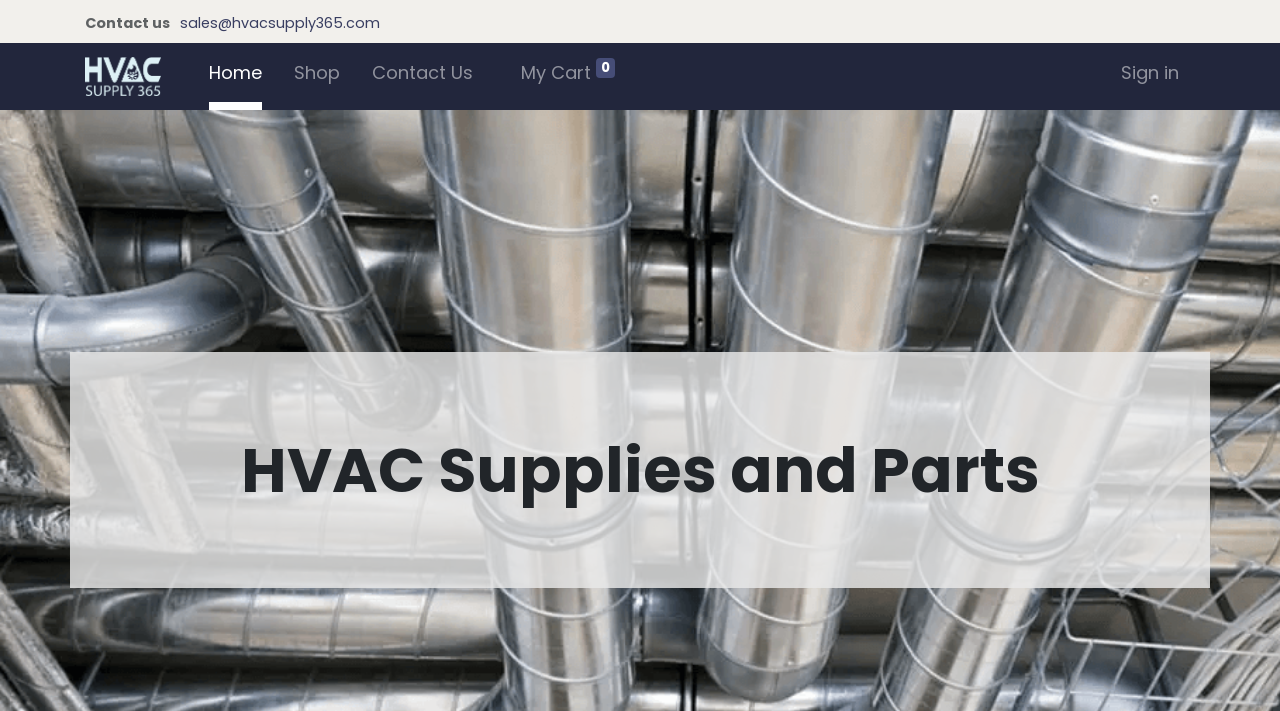Provide a brief response to the question using a single word or phrase: 
What is the purpose of the website?

HVAC Supplies and Parts